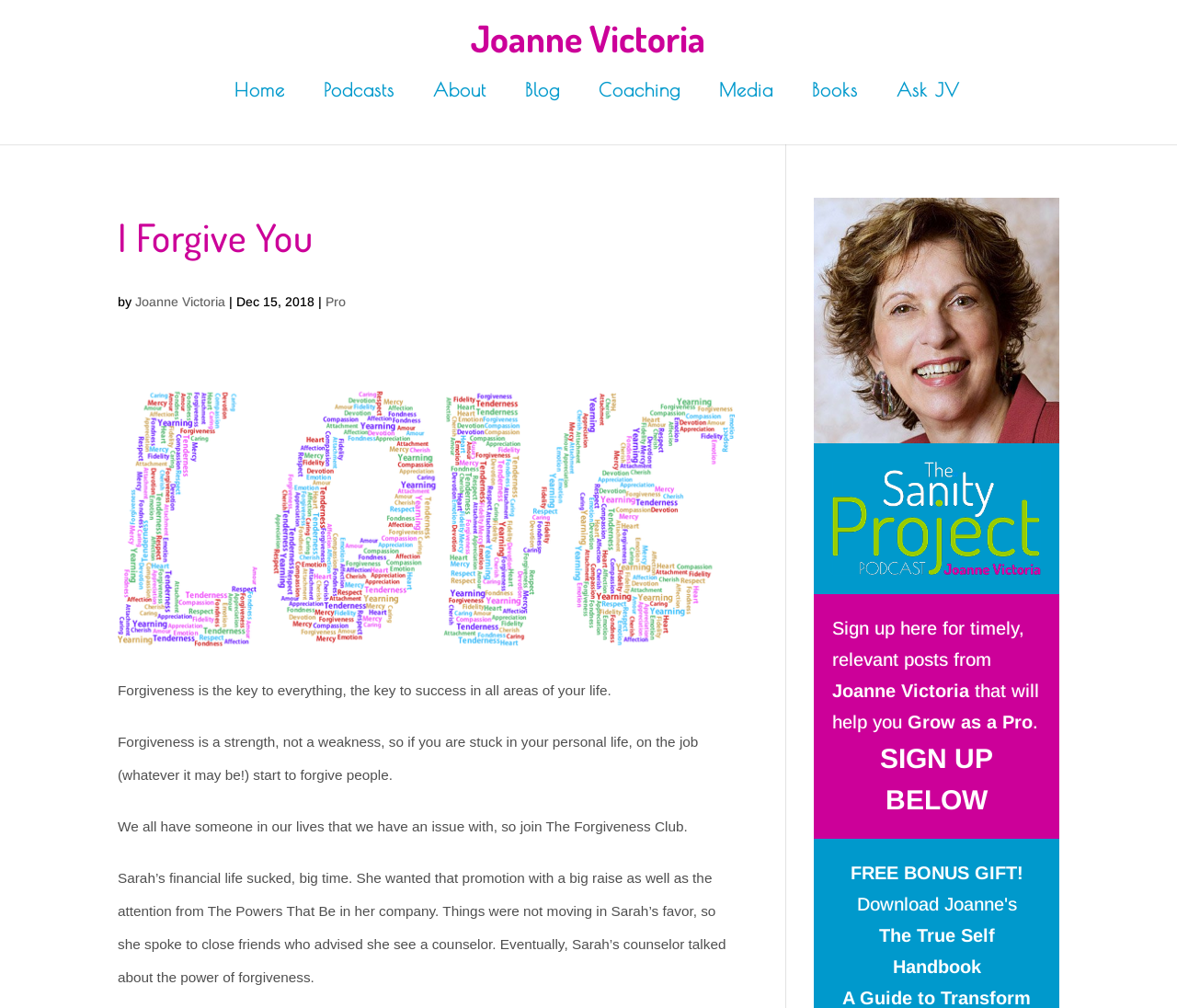Locate the bounding box coordinates of the area where you should click to accomplish the instruction: "Read the article by Joanne Victoria".

[0.115, 0.292, 0.191, 0.307]